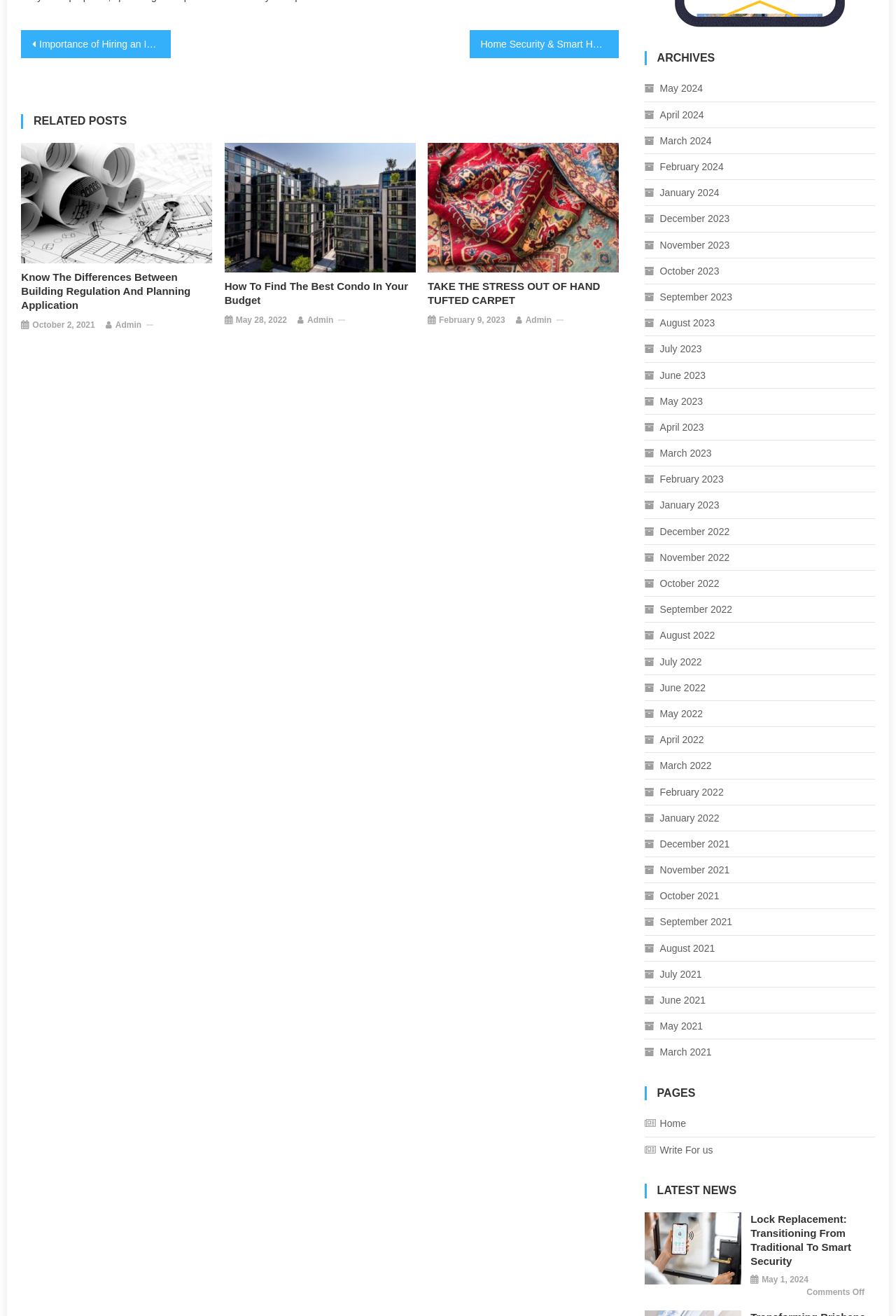Locate the bounding box coordinates of the element I should click to achieve the following instruction: "Explore 'TAKE THE STRESS OUT OF HAND TUFTED CARPET'".

[0.477, 0.212, 0.691, 0.234]